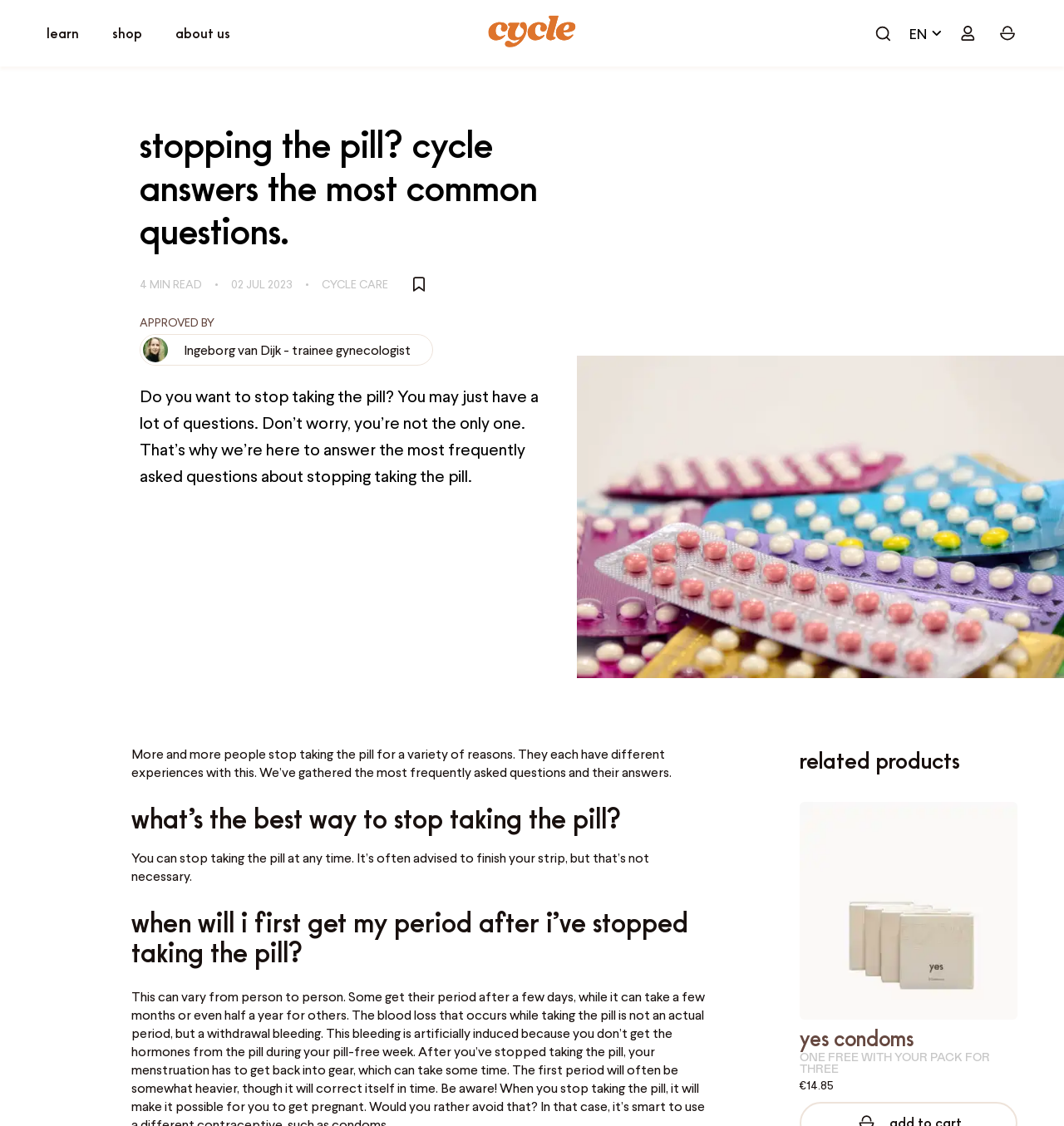Using the provided element description: "Shop", identify the bounding box coordinates. The coordinates should be four floats between 0 and 1 in the order [left, top, right, bottom].

[0.105, 0.024, 0.134, 0.034]